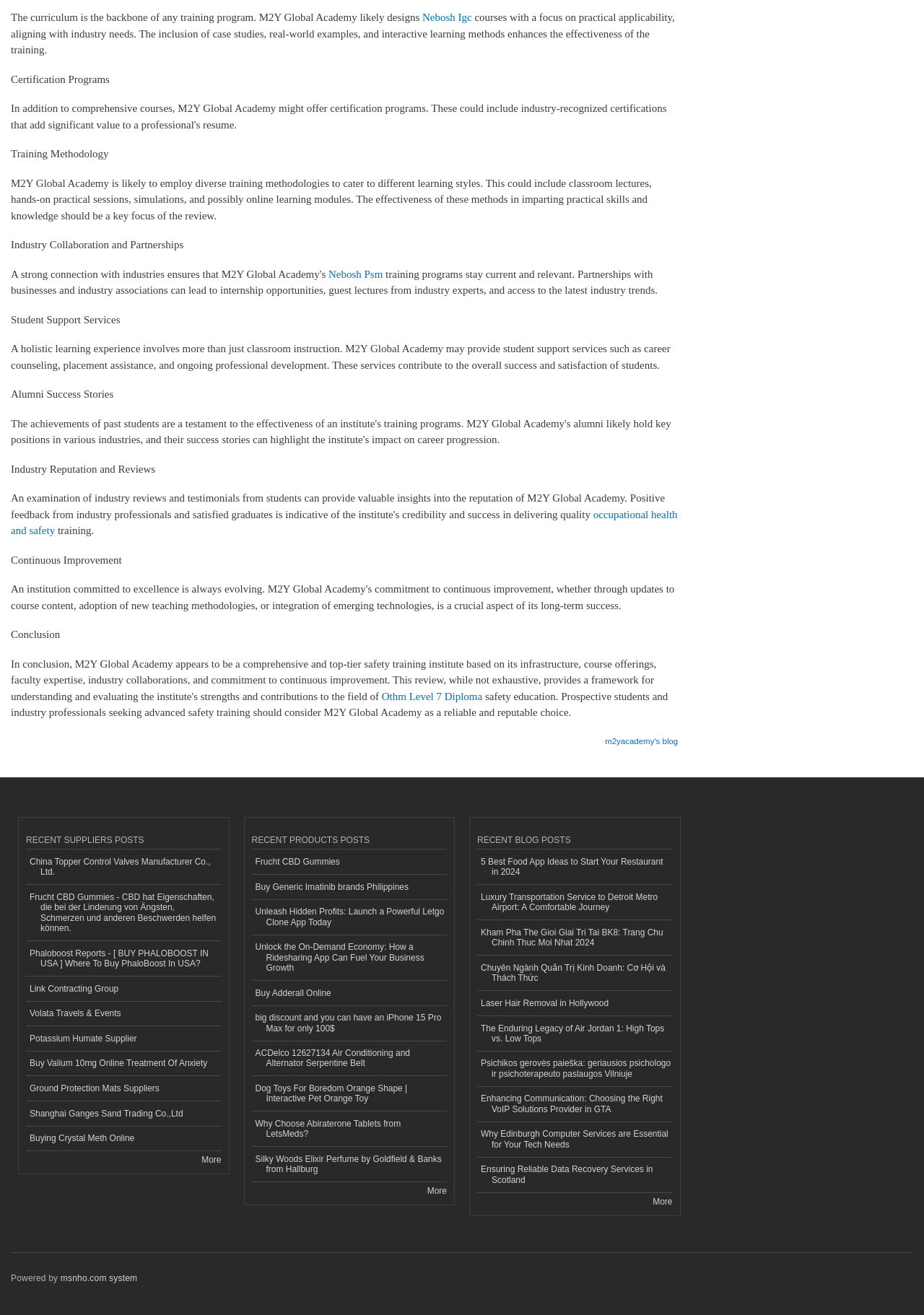Give a one-word or phrase response to the following question: What type of support services might M2Y Global Academy provide?

Student support services